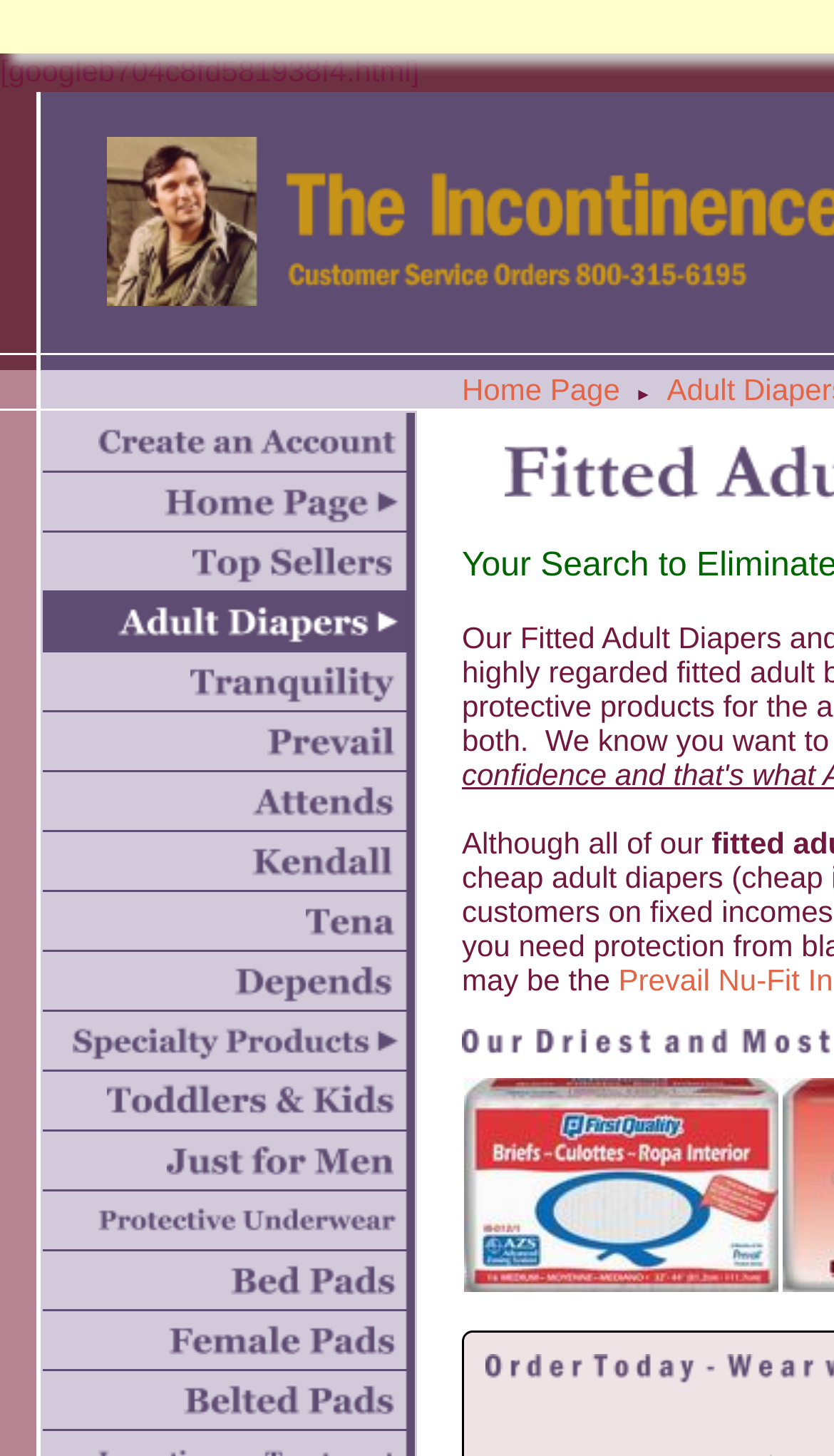How many links are there in the first category?
Give a single word or phrase as your answer by examining the image.

1